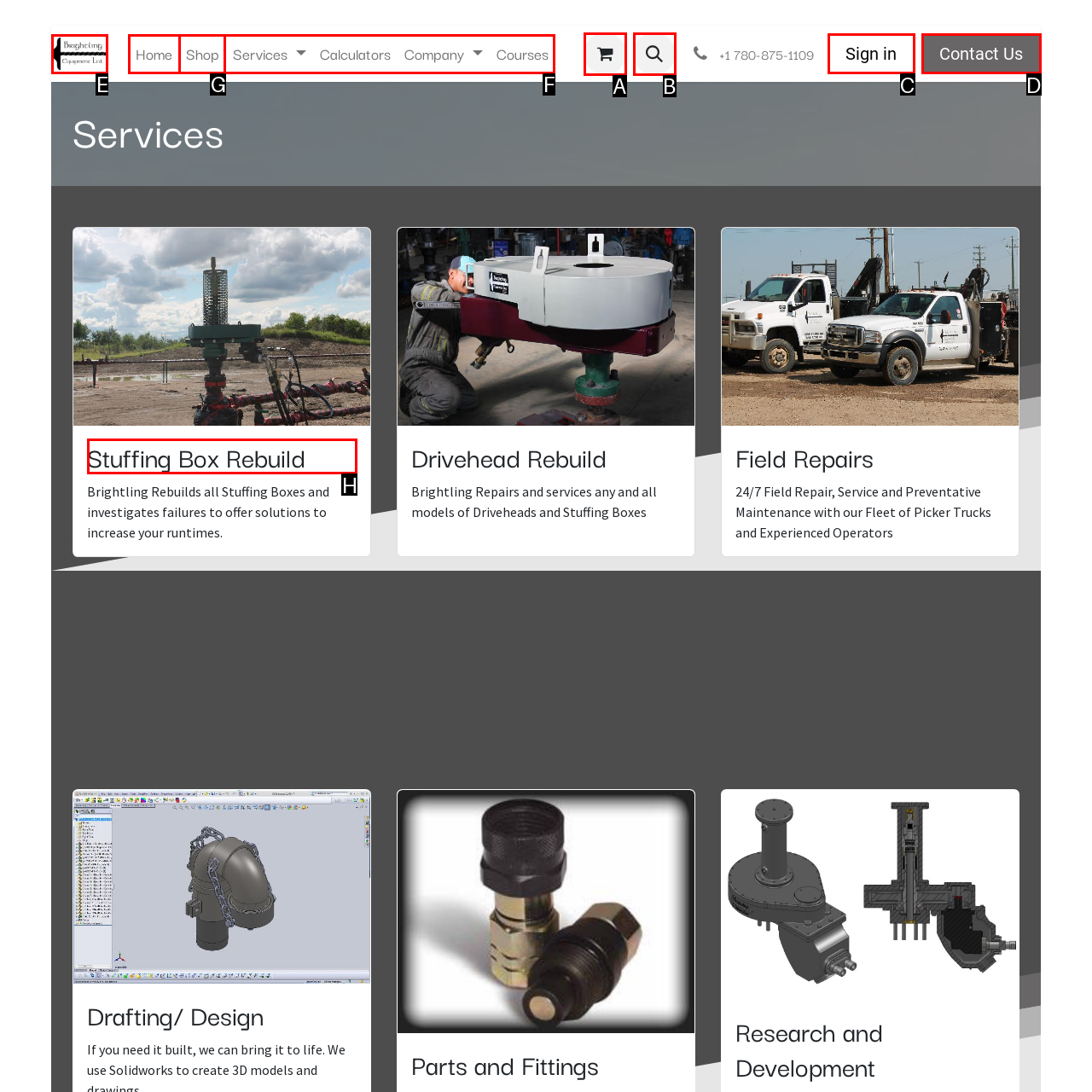Given the task: View Stuffing Box Rebuild, indicate which boxed UI element should be clicked. Provide your answer using the letter associated with the correct choice.

H